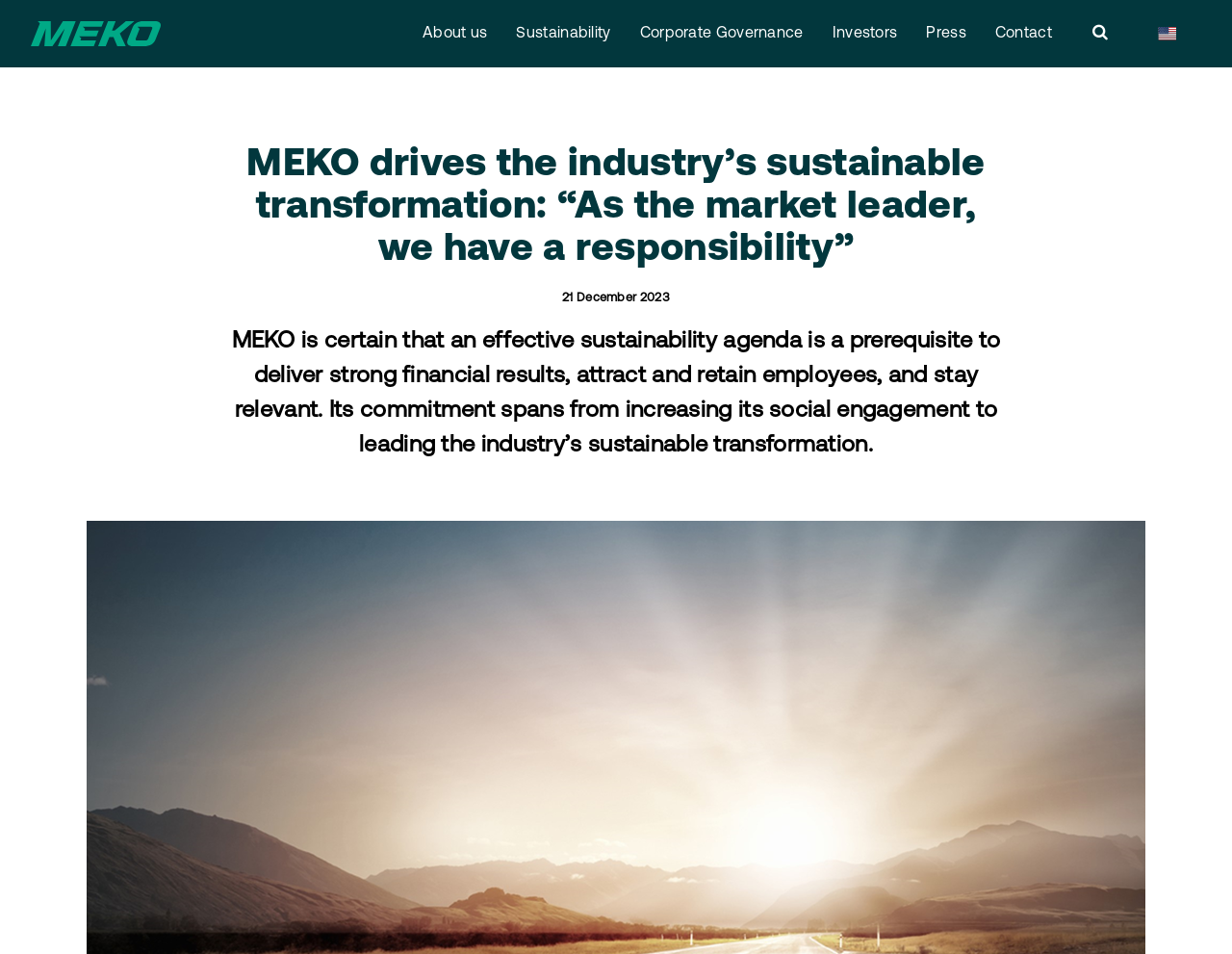Locate the bounding box of the UI element defined by this description: "Corporate Governance". The coordinates should be given as four float numbers between 0 and 1, formatted as [left, top, right, bottom].

[0.508, 0.0, 0.664, 0.071]